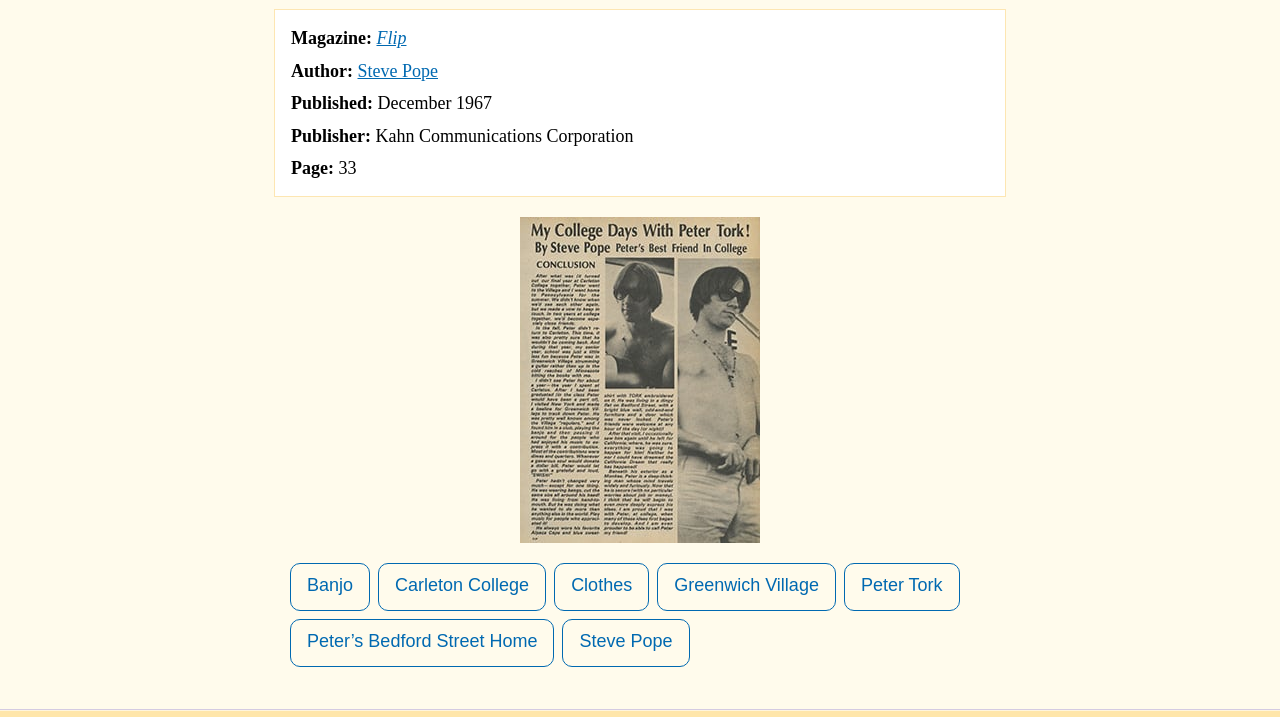Please specify the bounding box coordinates for the clickable region that will help you carry out the instruction: "Explore the image".

[0.406, 0.303, 0.594, 0.758]